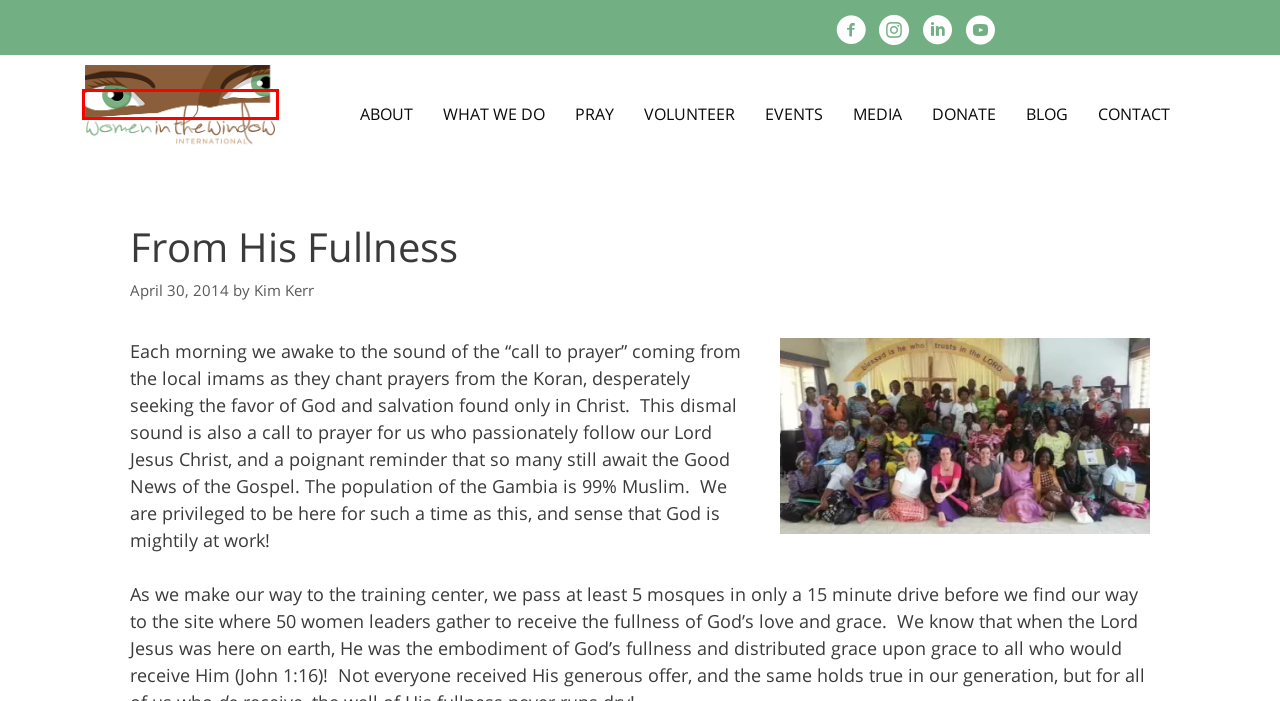Consider the screenshot of a webpage with a red bounding box around an element. Select the webpage description that best corresponds to the new page after clicking the element inside the red bounding box. Here are the candidates:
A. Pray - Women In The Window International
B. Donate - Women In The Window International
C. Volunteer - Women In The Window International
D. Welcome to Adcock Creative Group | Your Digital Marketing Partner
E. Events from February 24 – March 31, 2020 – Women In The Window International
F. Contact Us - Women In The Window International
G. Blog - Women In The Window International
H. Home Page - Women In The Window International

H